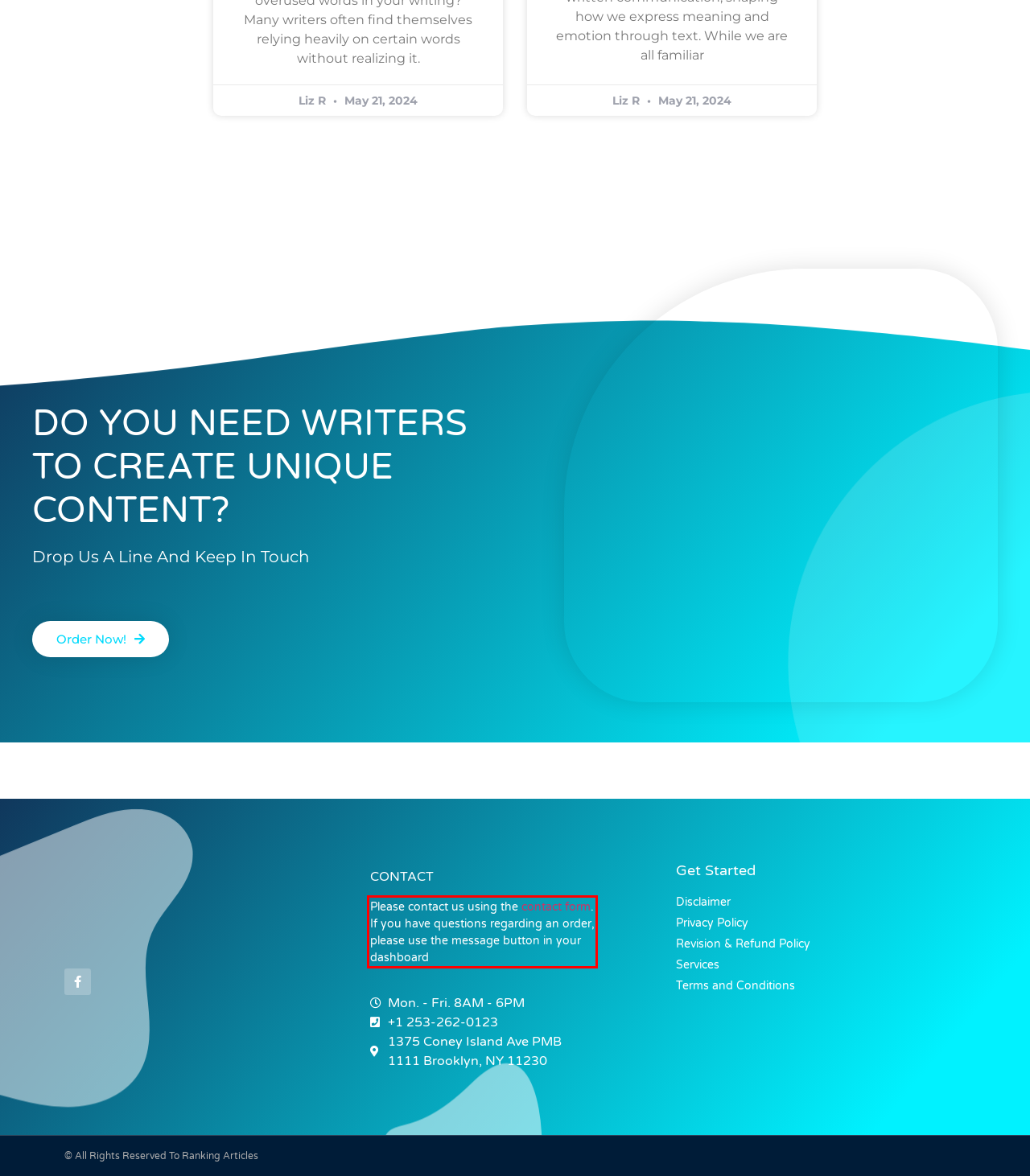Please identify and extract the text from the UI element that is surrounded by a red bounding box in the provided webpage screenshot.

Please contact us using the contact form. If you have questions regarding an order, please use the message button in your dashboard